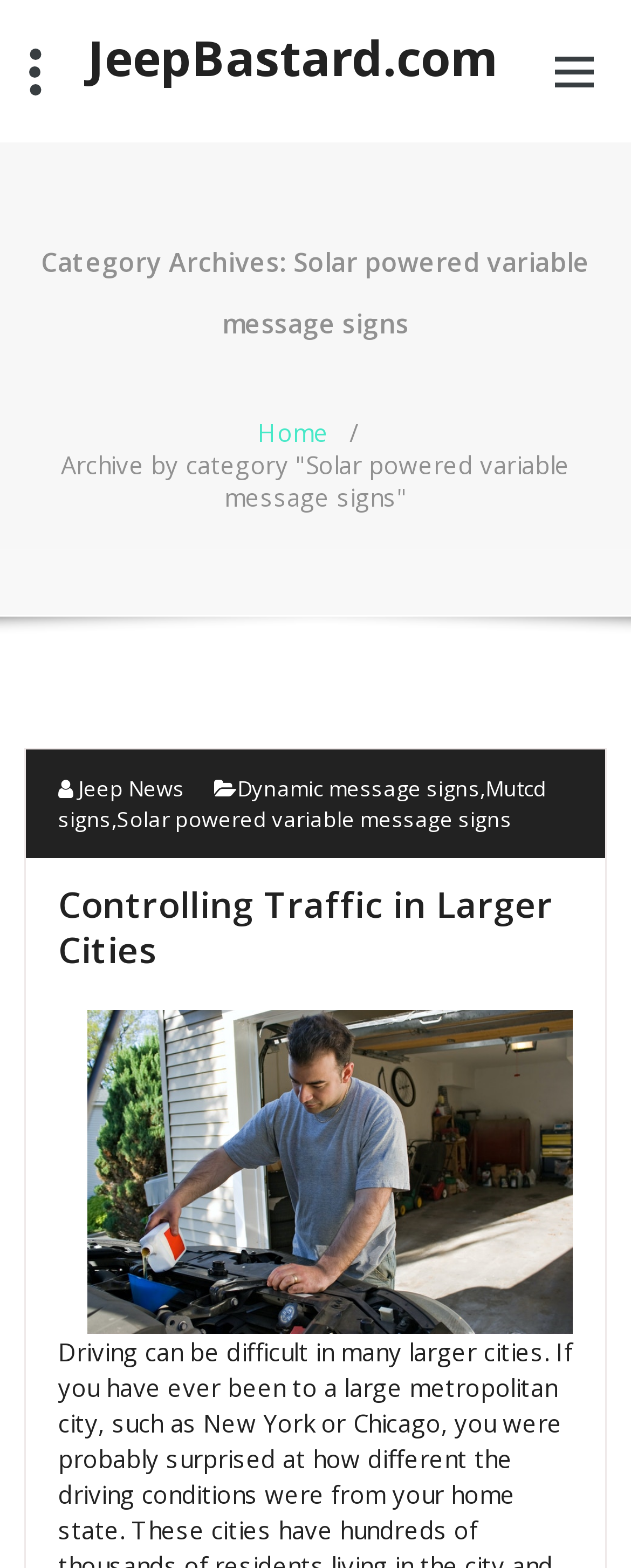Identify the bounding box coordinates for the UI element that matches this description: "Products".

None